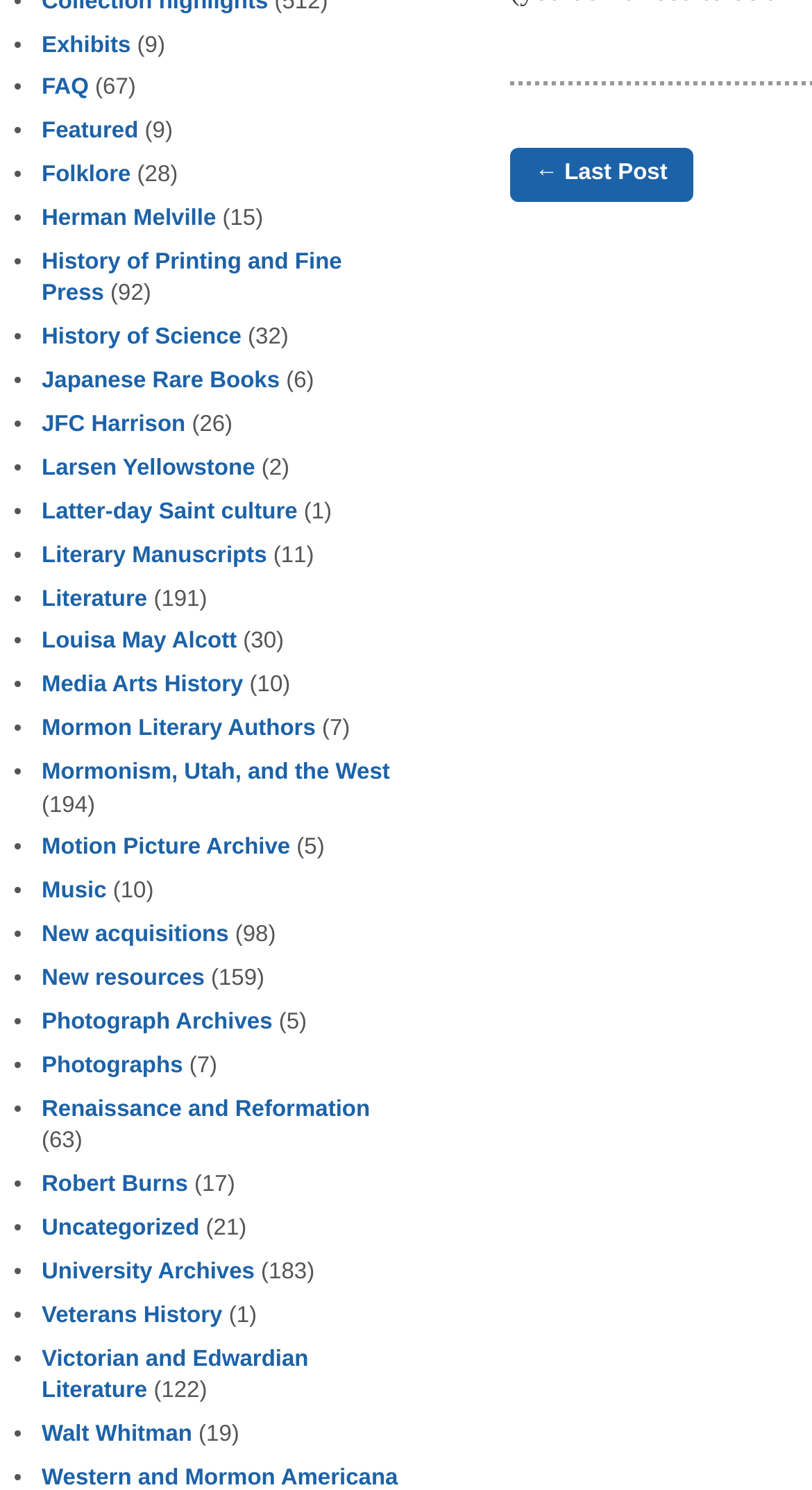What is the category with the most items?
Please answer using one word or phrase, based on the screenshot.

Mormonism, Utah, and the West